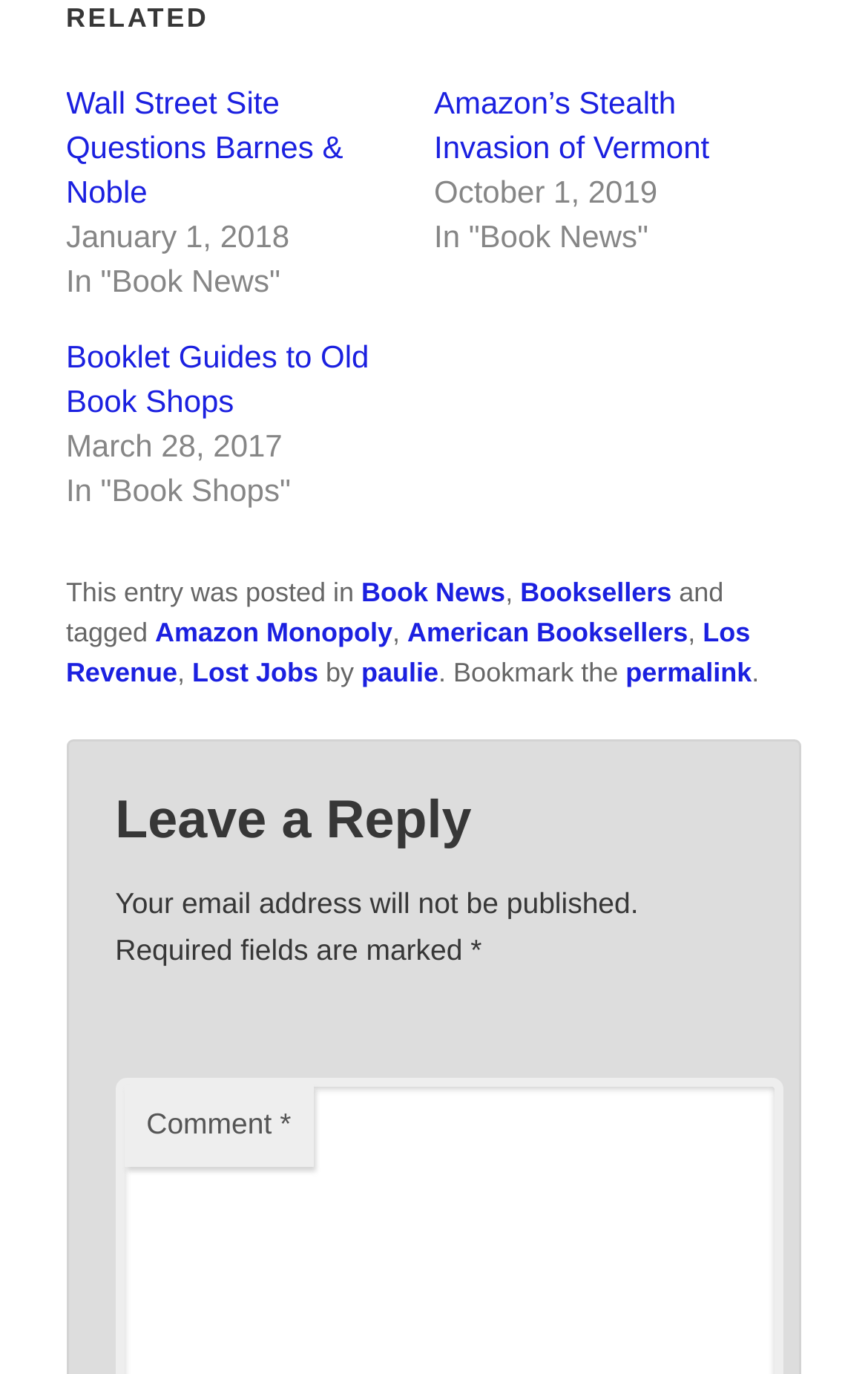Locate the bounding box coordinates of the element's region that should be clicked to carry out the following instruction: "Click on the link 'permalink'". The coordinates need to be four float numbers between 0 and 1, i.e., [left, top, right, bottom].

[0.721, 0.478, 0.866, 0.501]